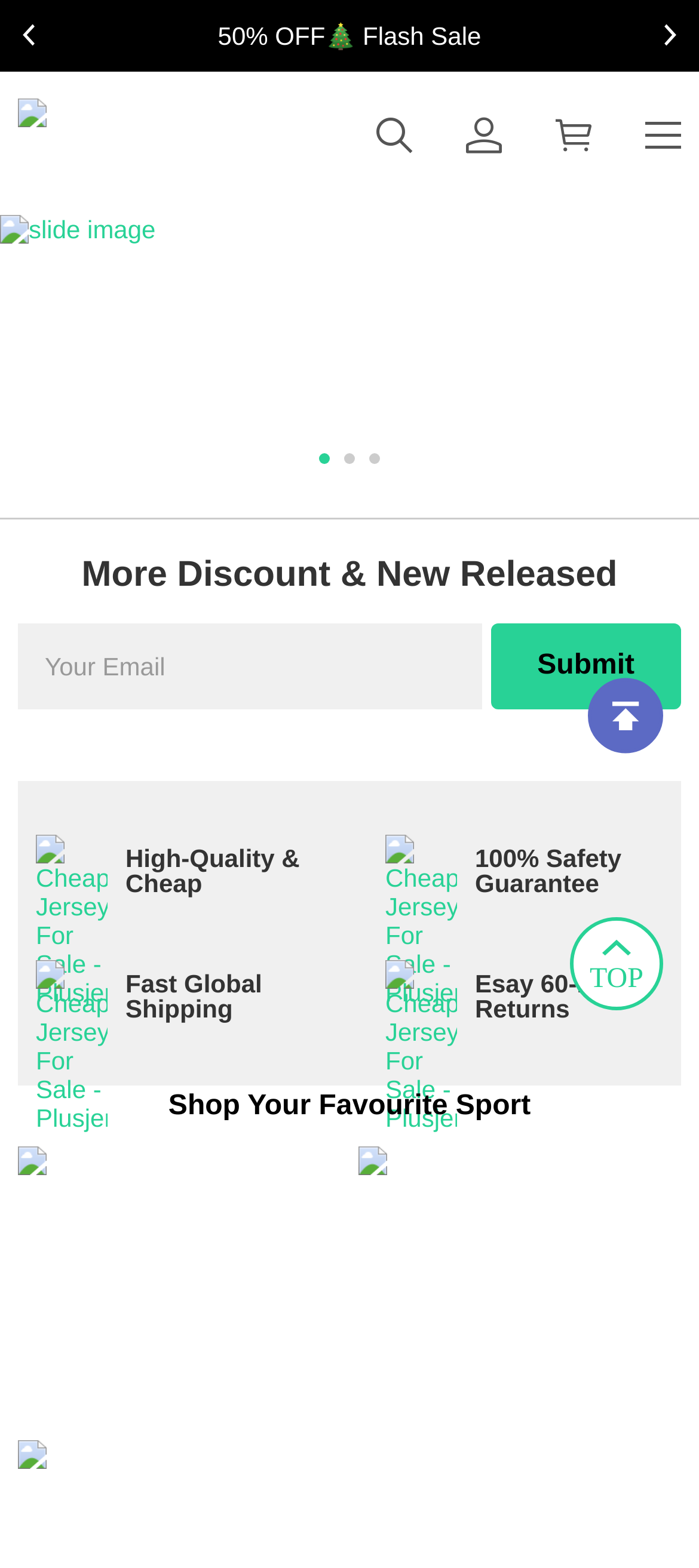Pinpoint the bounding box coordinates of the clickable element to carry out the following instruction: "Check the privacy policy."

None